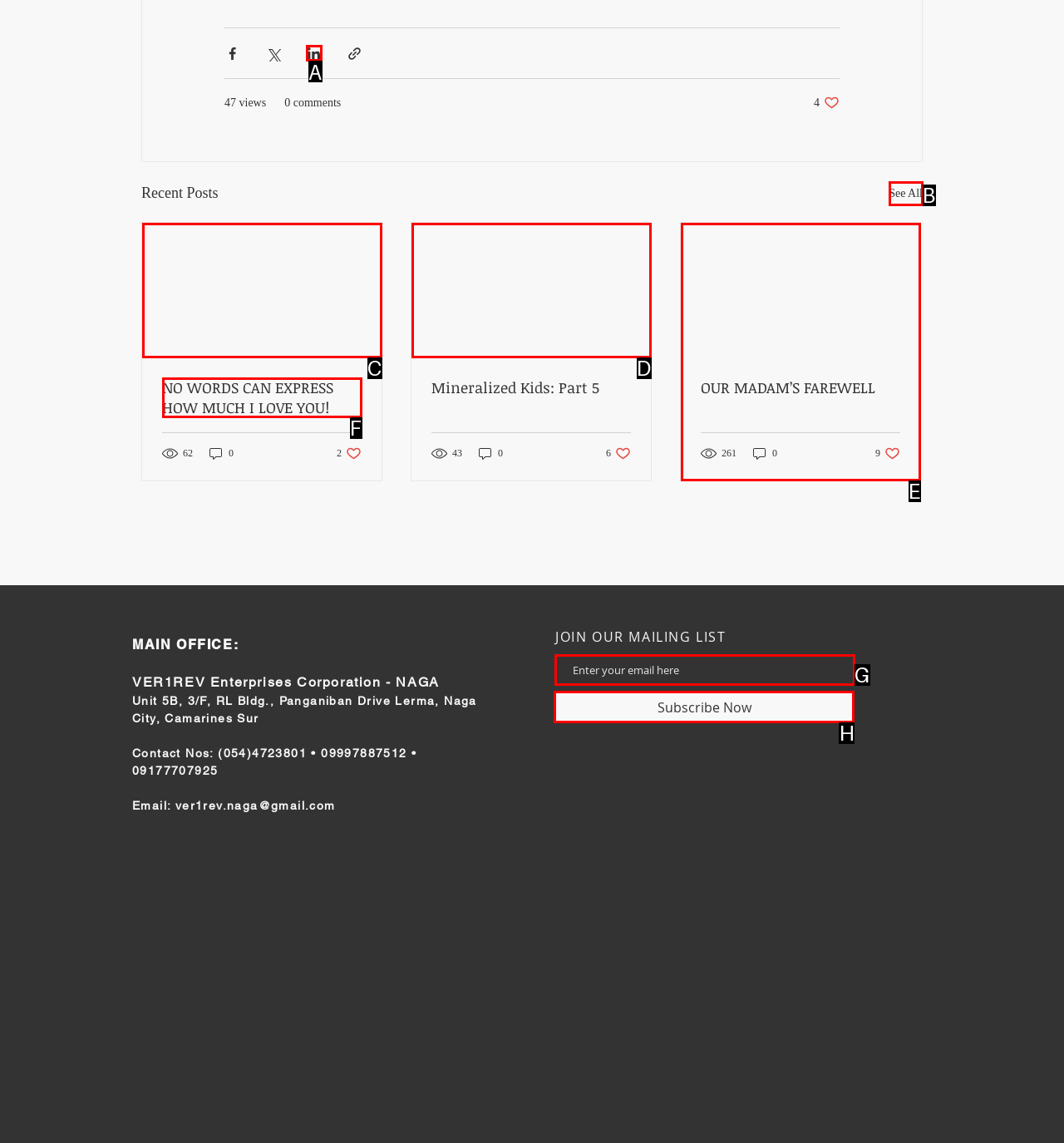What is the letter of the UI element you should click to Subscribe to the mailing list? Provide the letter directly.

H